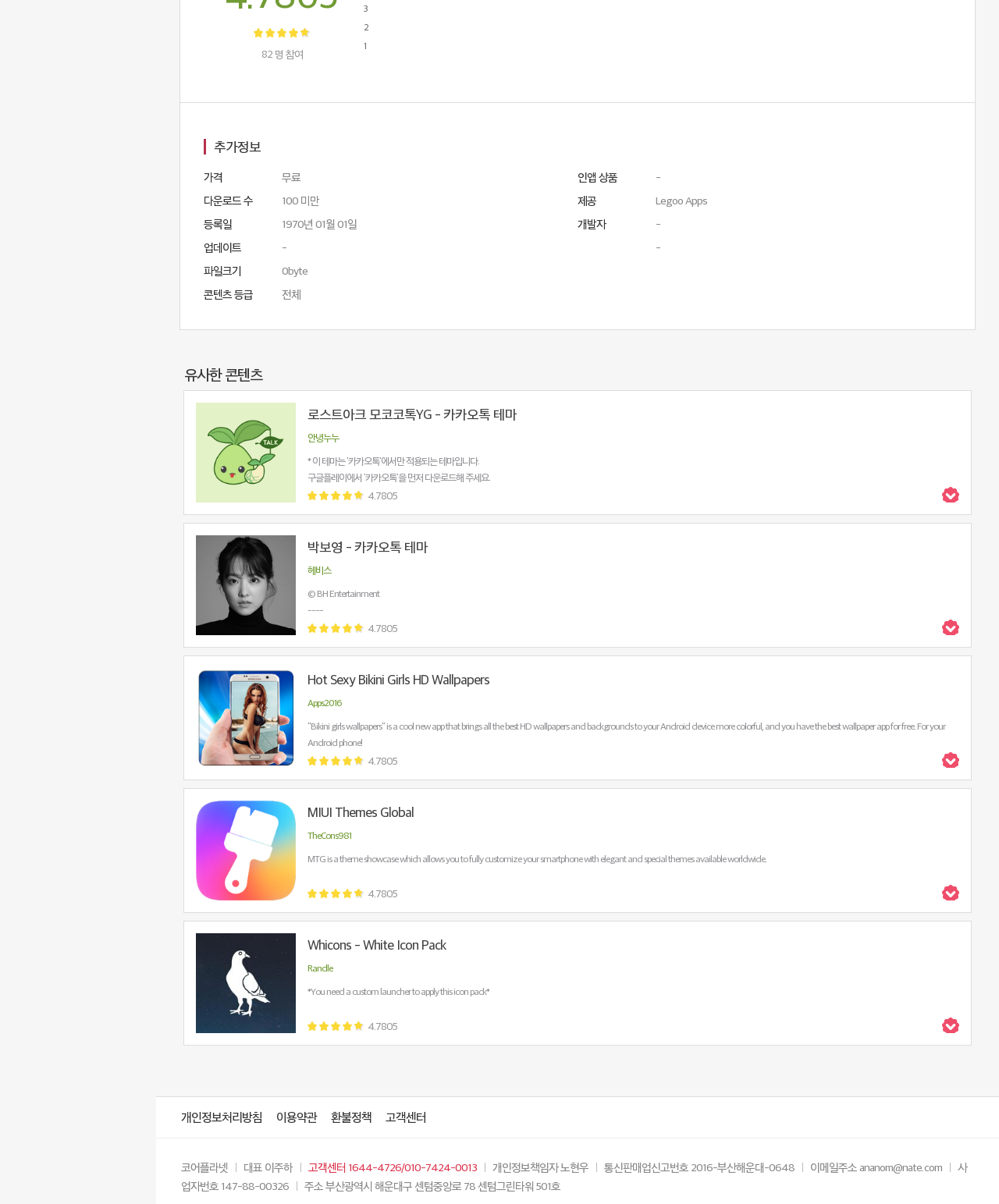Point out the bounding box coordinates of the section to click in order to follow this instruction: "view similar contents".

[0.18, 0.3, 0.262, 0.321]